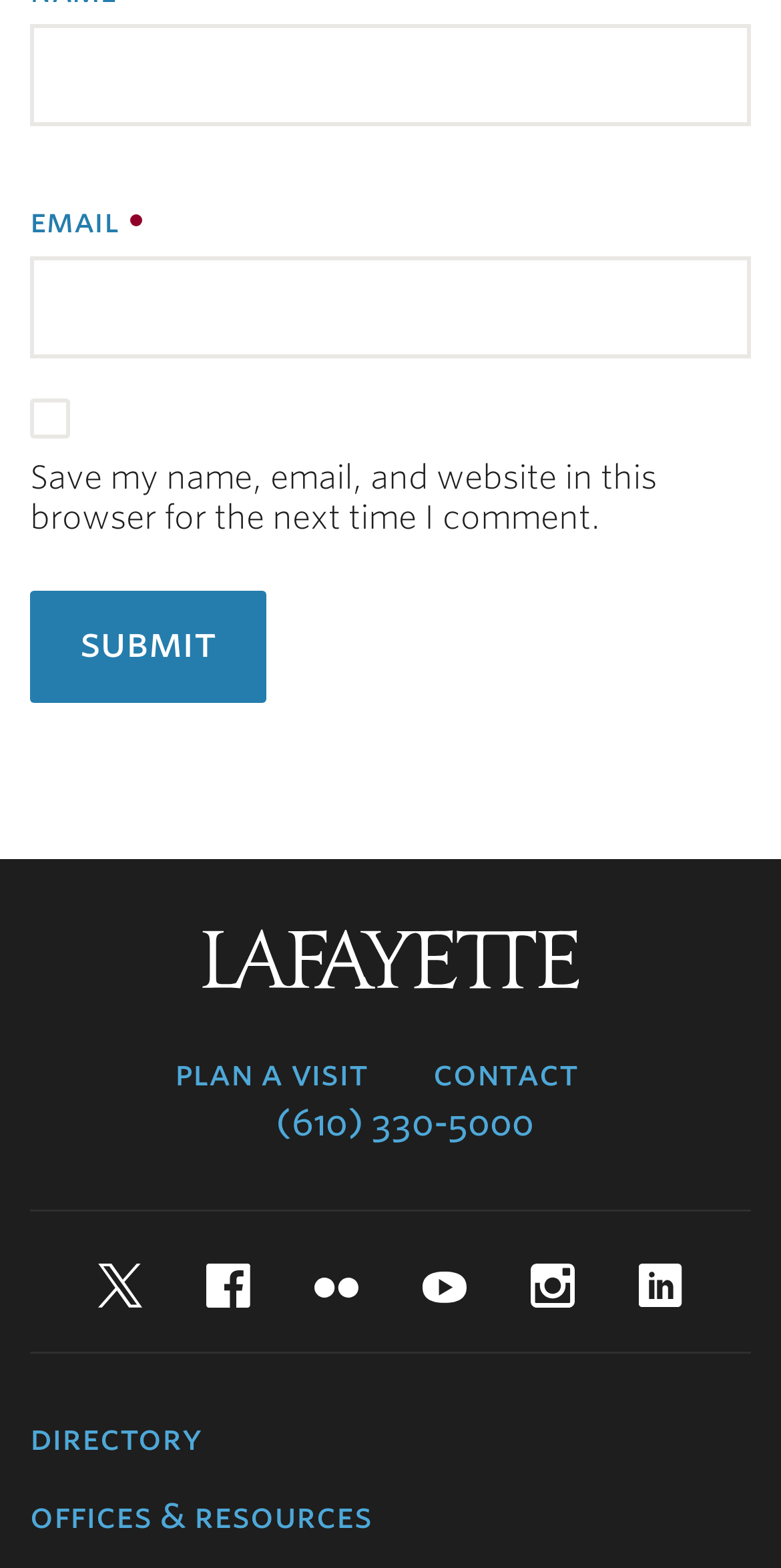What social media platforms does the college have?
Please provide a single word or phrase as the answer based on the screenshot.

Twitter, Facebook, Flickr, YouTube, Instagram, LinkedIn